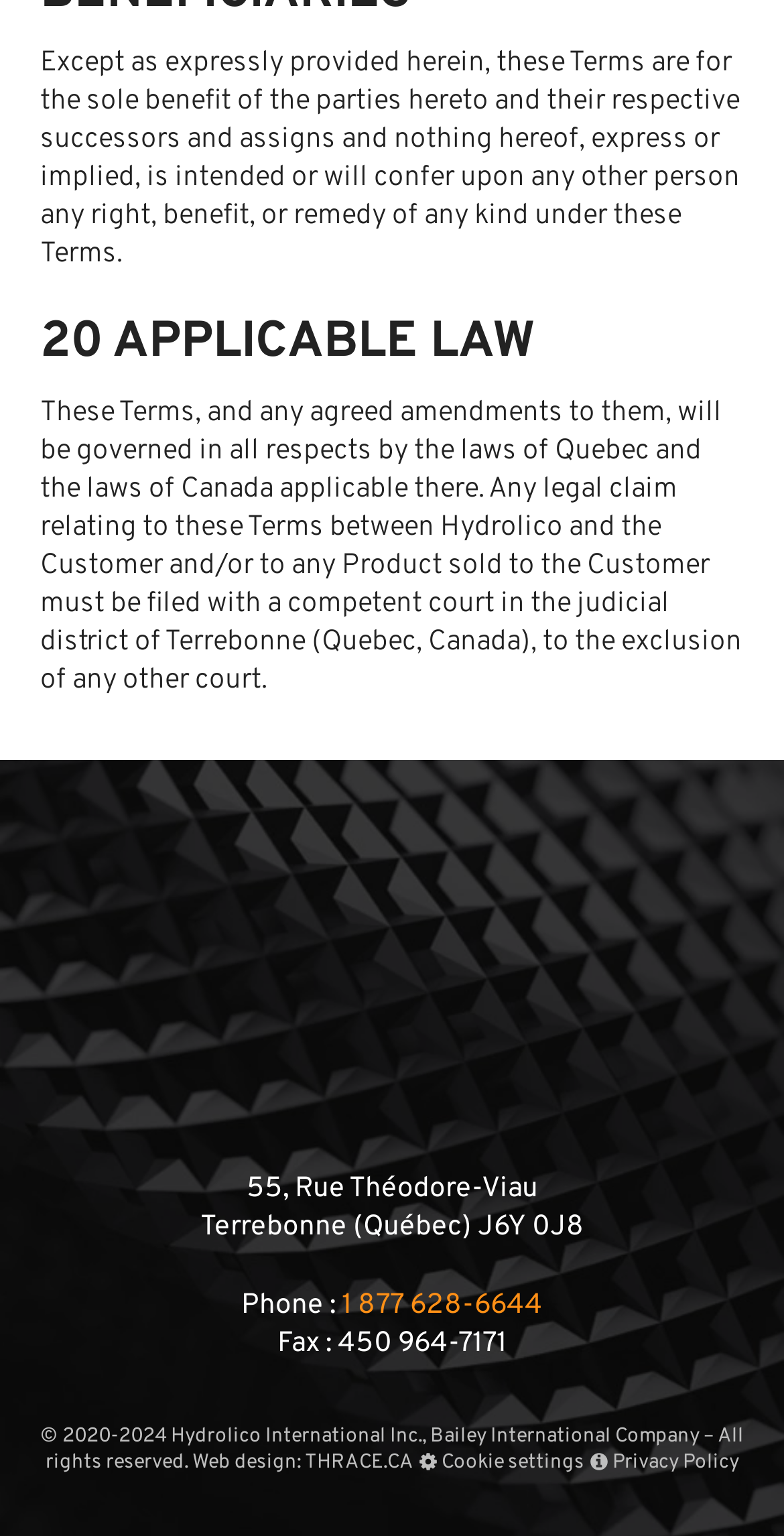Use a single word or phrase to answer the question: 
What is the copyright year range?

2020-2024